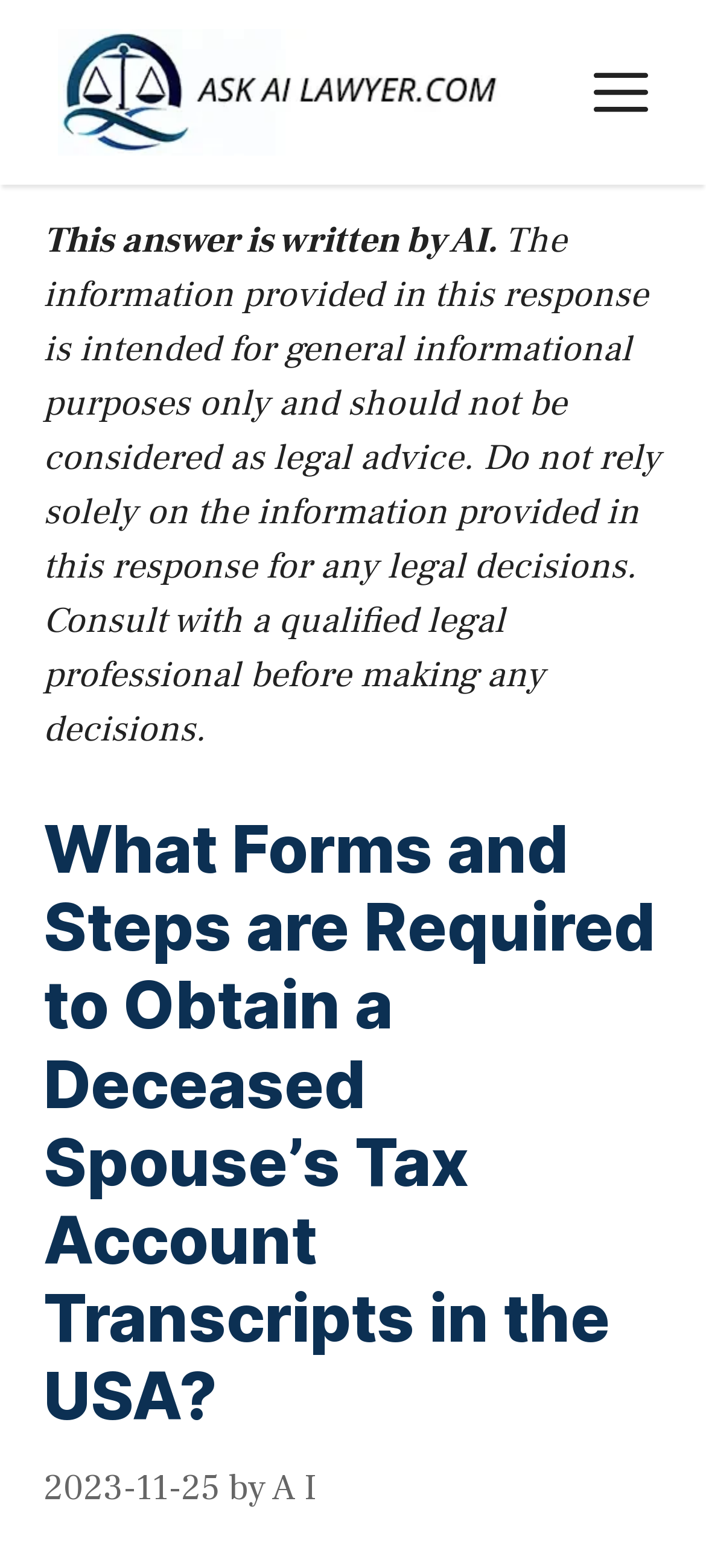Identify the webpage's primary heading and generate its text.

What Forms and Steps are Required to Obtain a Deceased Spouse’s Tax Account Transcripts in the USA?